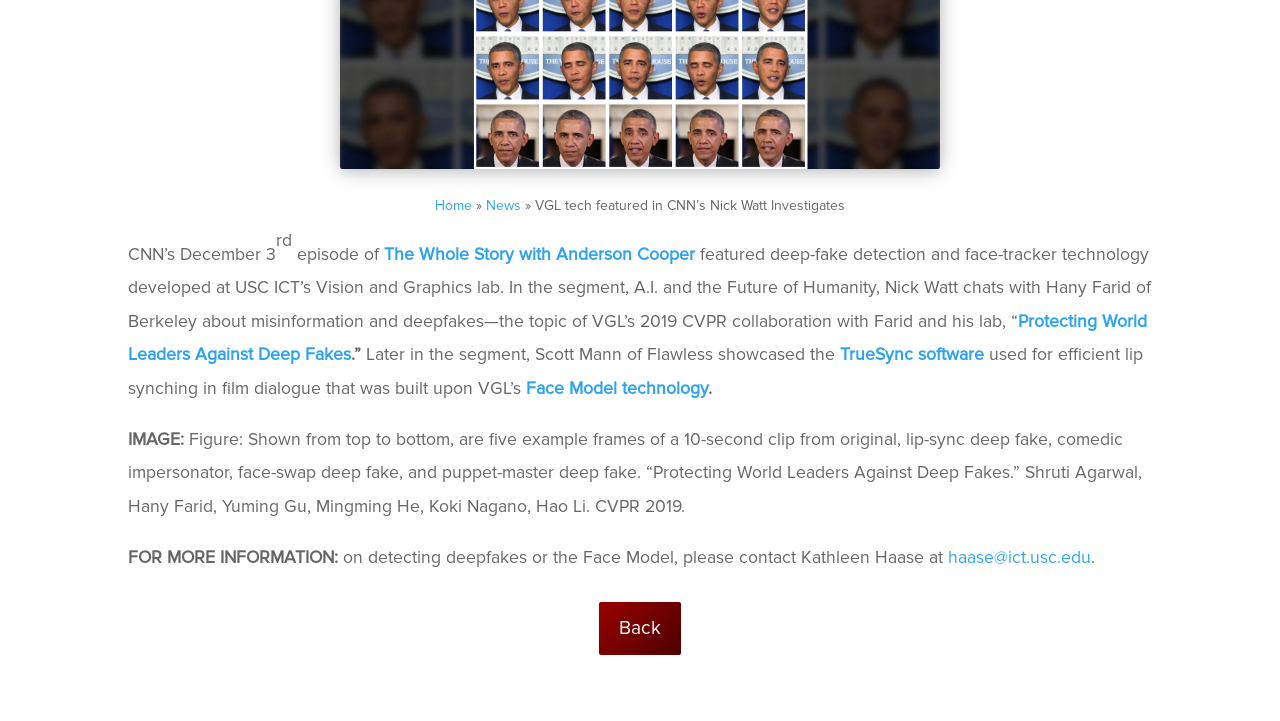Find the bounding box of the element with the following description: "Face Model technology". The coordinates must be four float numbers between 0 and 1, formatted as [left, top, right, bottom].

[0.411, 0.524, 0.553, 0.553]